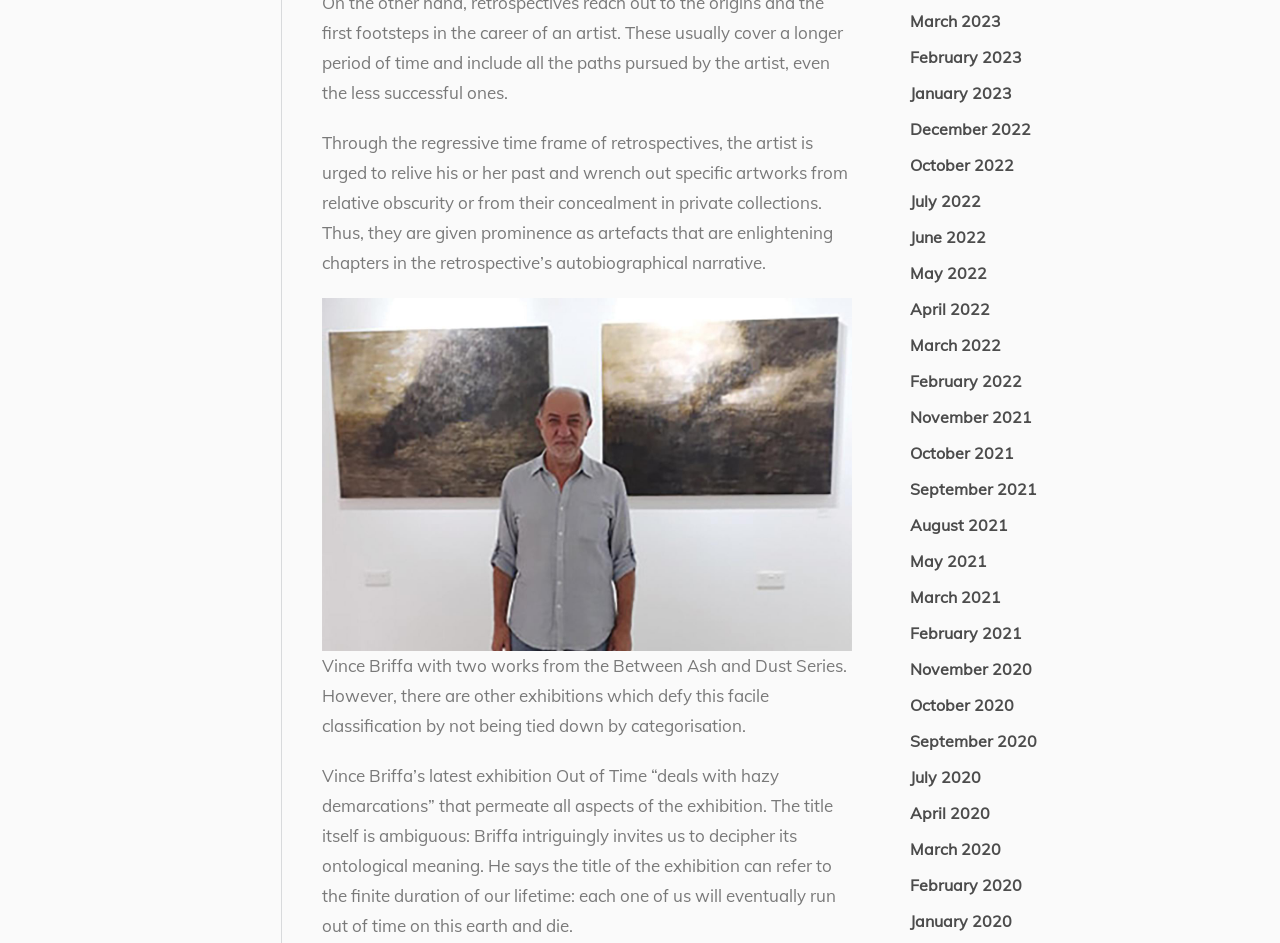Respond to the question below with a single word or phrase: What is the title of Vince Briffa's latest exhibition?

Out of Time